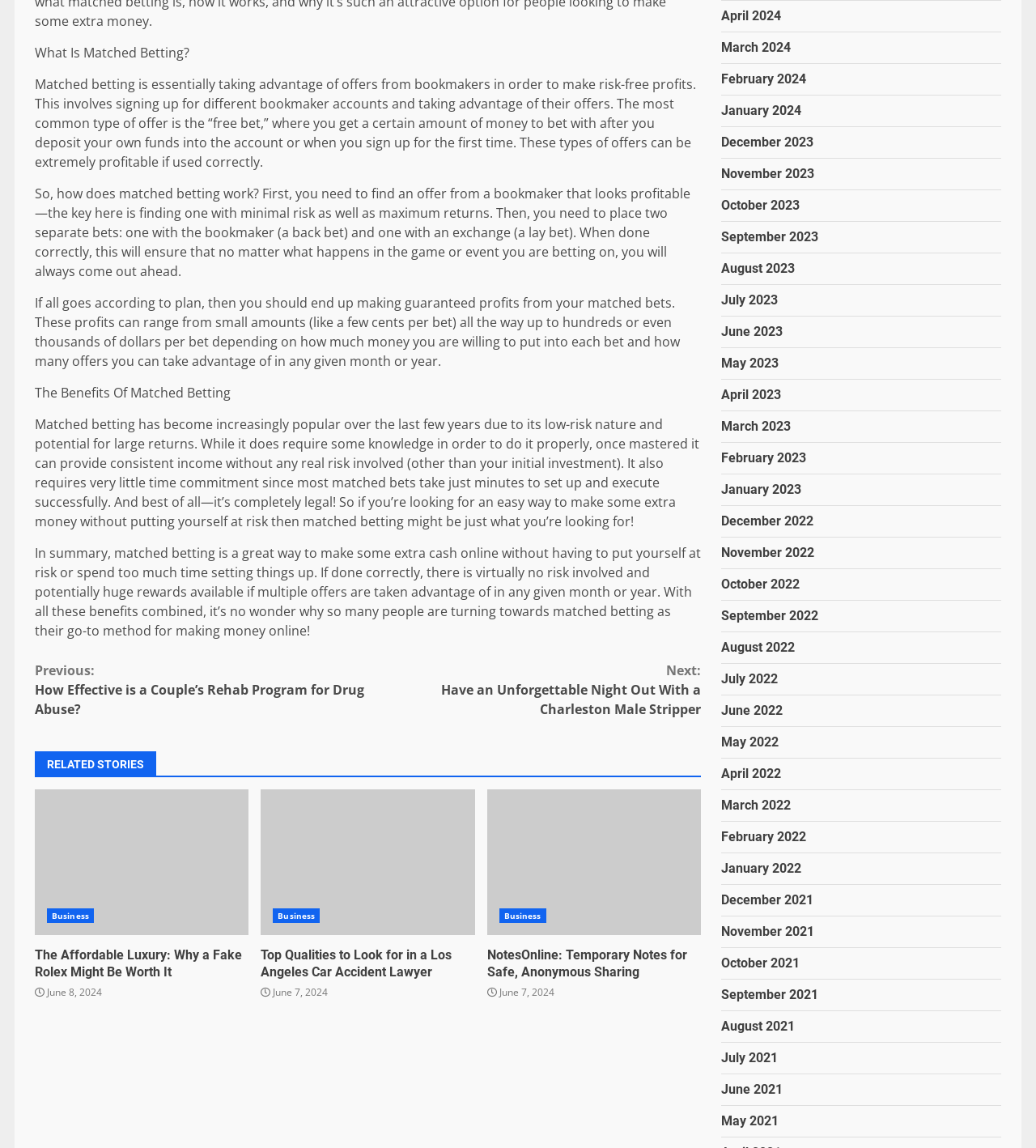Please identify the bounding box coordinates of where to click in order to follow the instruction: "Click 'Continue Reading'".

[0.034, 0.569, 0.677, 0.634]